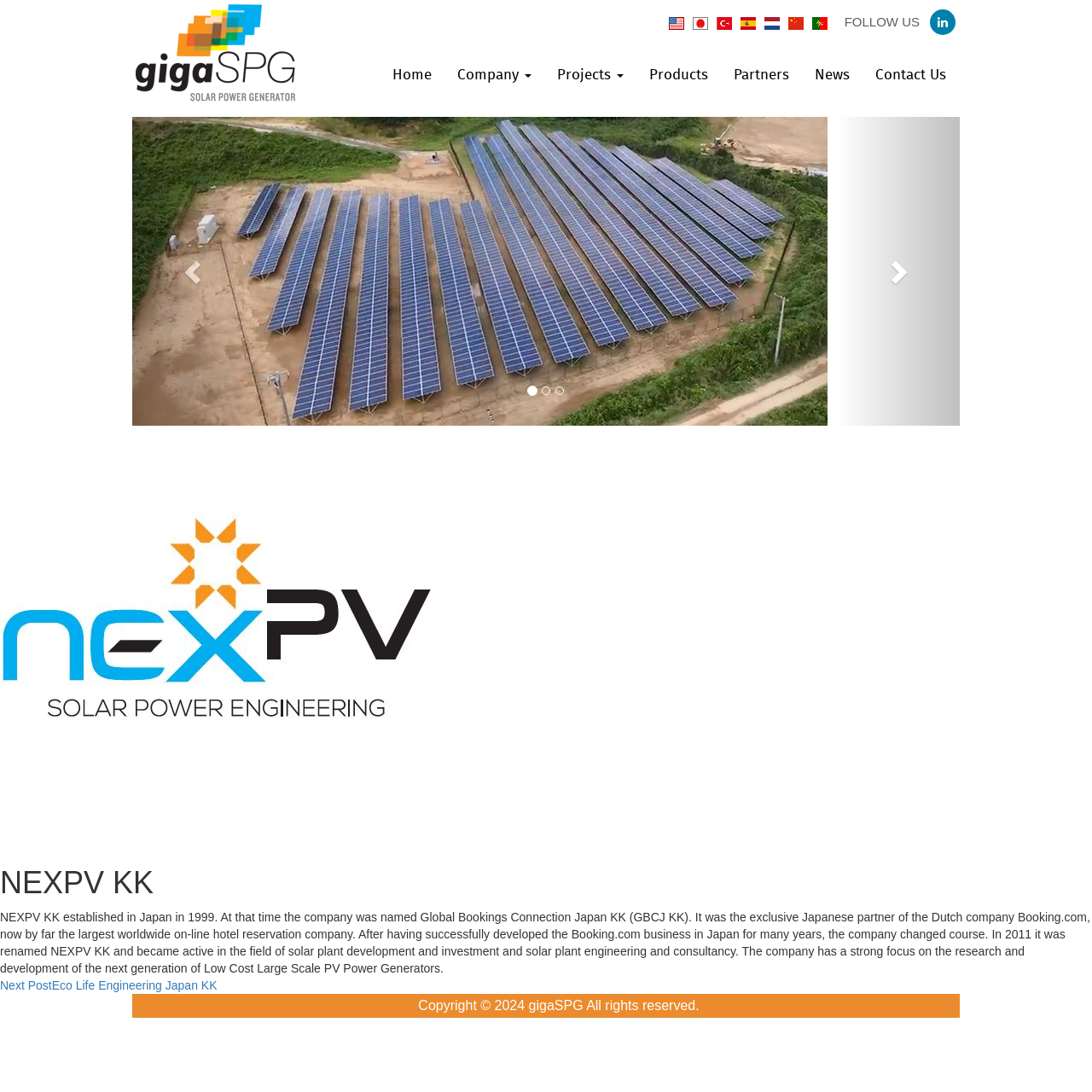Locate the bounding box coordinates of the area where you should click to accomplish the instruction: "View the next page".

[0.765, 0.107, 0.879, 0.39]